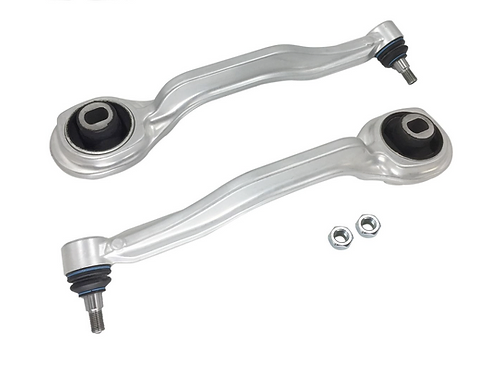Respond with a single word or phrase to the following question:
What is the recommended replacement interval for these control arms?

Every 80,000 miles